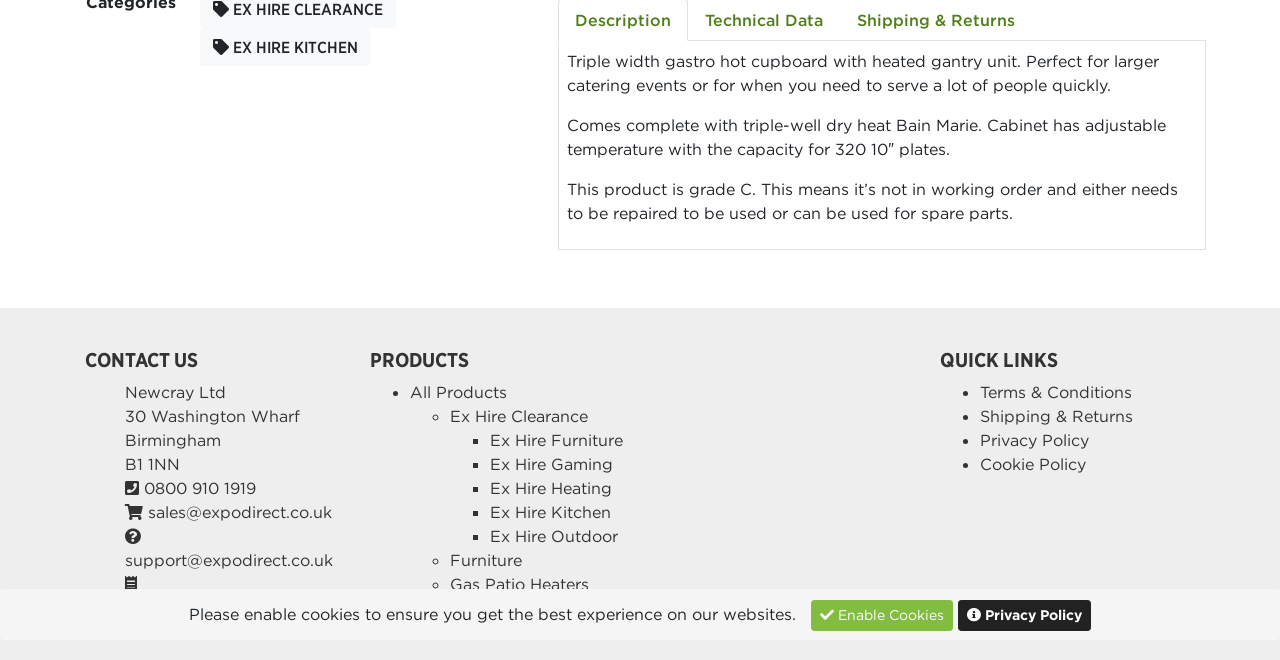Please find the bounding box coordinates (top-left x, top-left y, bottom-right x, bottom-right y) in the screenshot for the UI element described as follows: Ex Hire Kitchen

[0.383, 0.761, 0.477, 0.792]